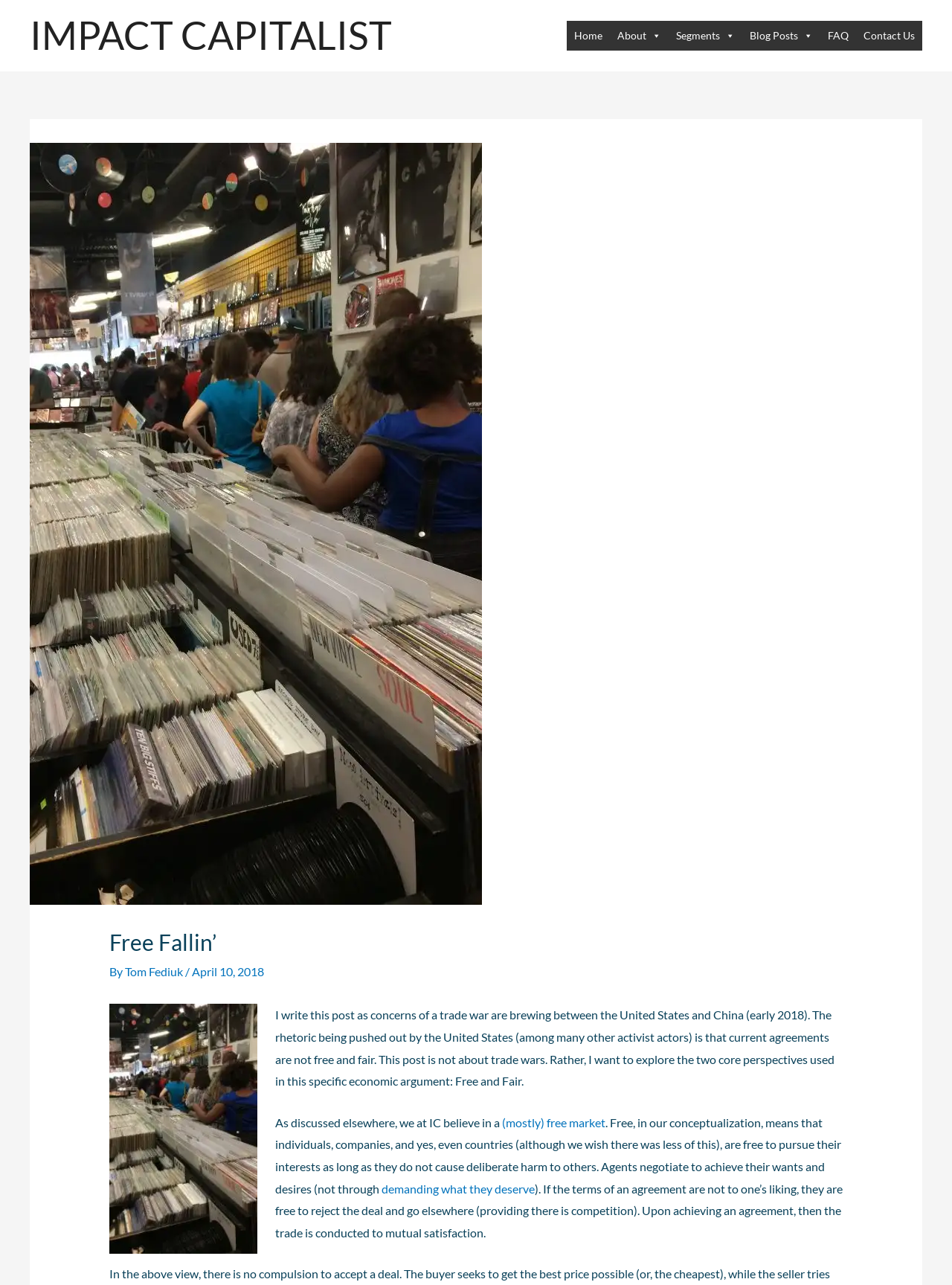What is the date of the post?
Using the details shown in the screenshot, provide a comprehensive answer to the question.

I found the answer by looking at the header section of the webpage, where it says 'April 10, 2018'.